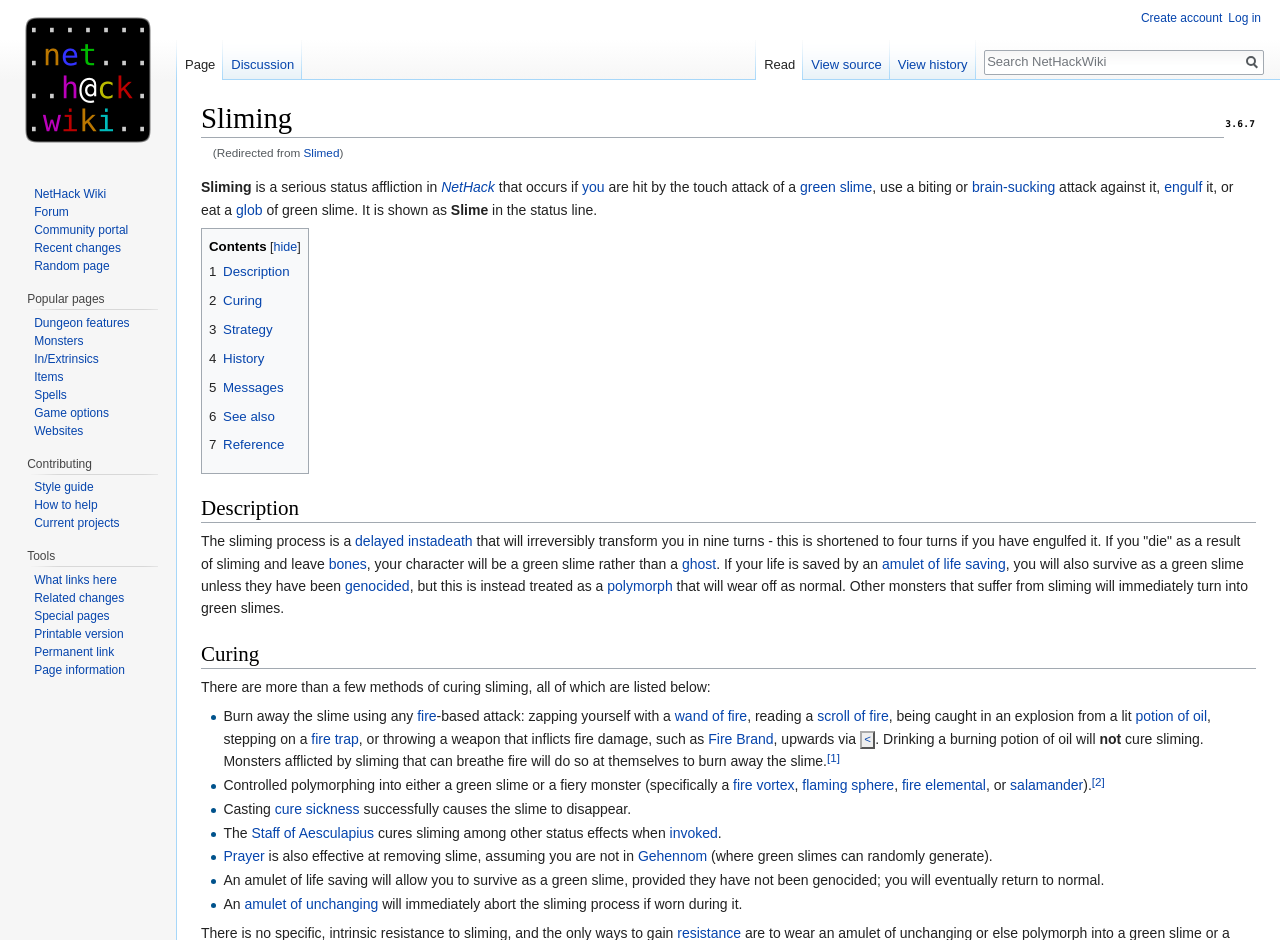Given the element description Create account, identify the bounding box coordinates for the UI element on the webpage screenshot. The format should be (top-left x, top-left y, bottom-right x, bottom-right y), with values between 0 and 1.

[0.889, 0.009, 0.957, 0.03]